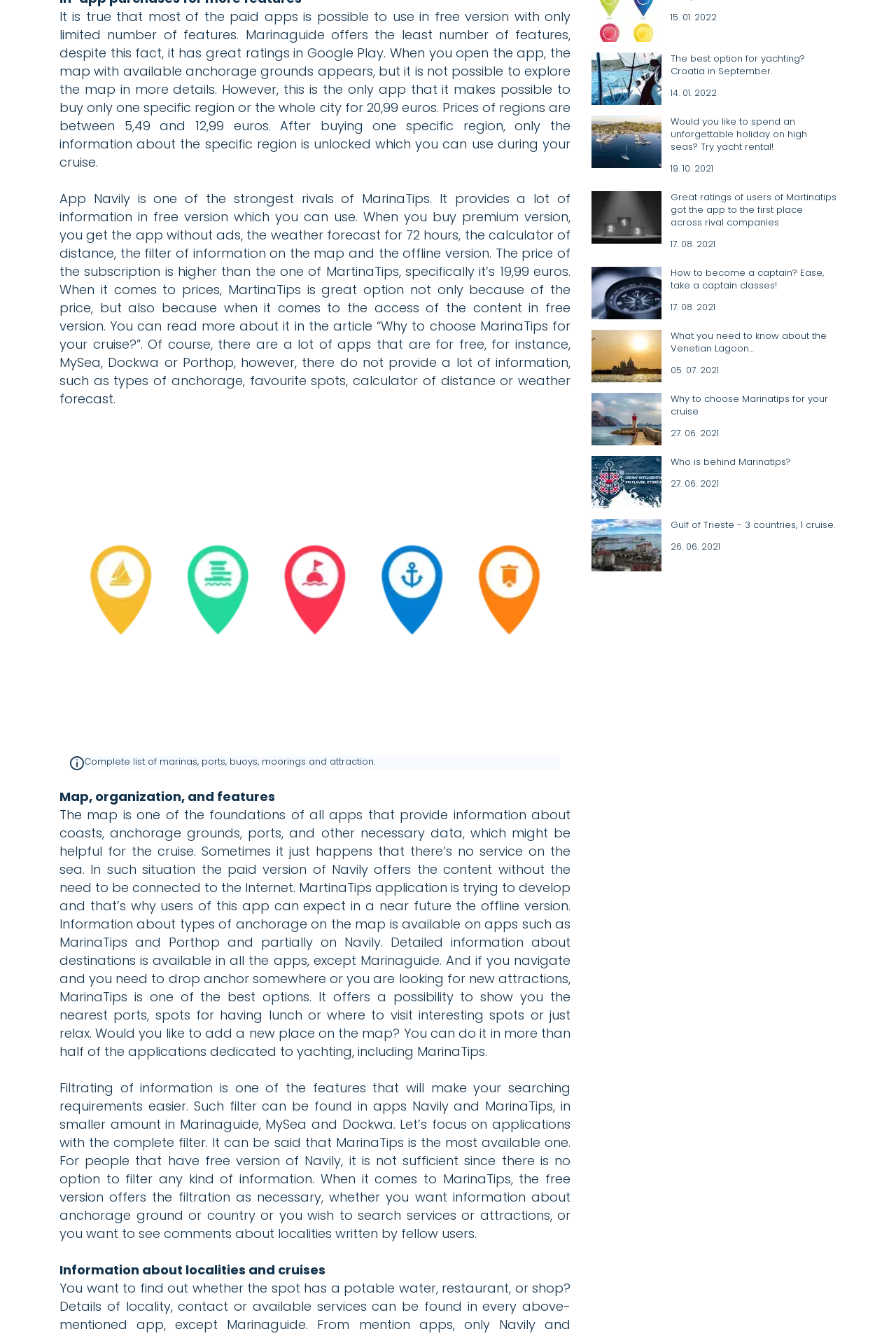Provide the bounding box coordinates for the UI element described in this sentence: "title="Who is behind Marinatips?"". The coordinates should be four float values between 0 and 1, i.e., [left, top, right, bottom].

[0.66, 0.341, 0.738, 0.38]